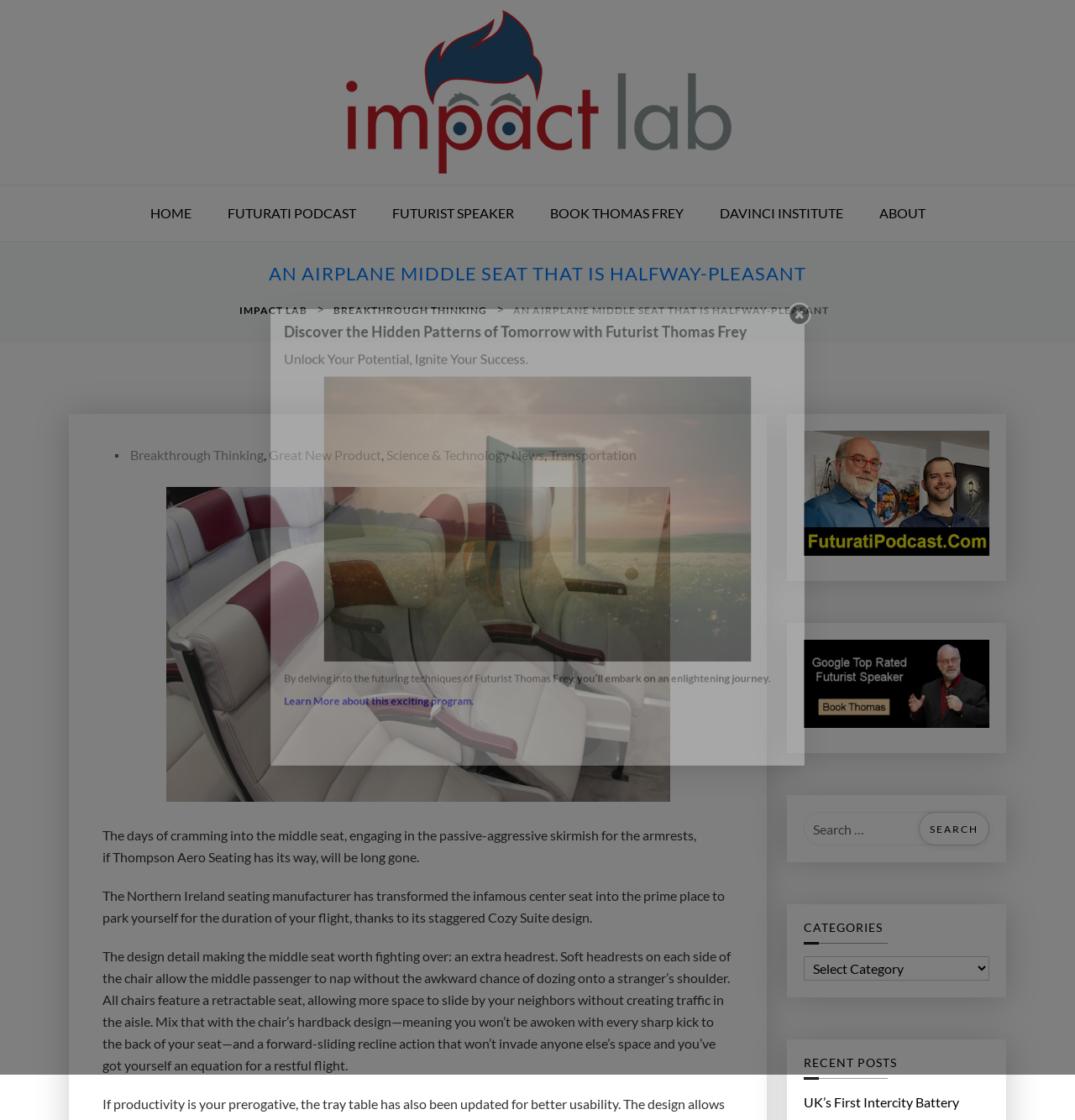Kindly determine the bounding box coordinates for the area that needs to be clicked to execute this instruction: "Visit Kurt Henninger's page".

None